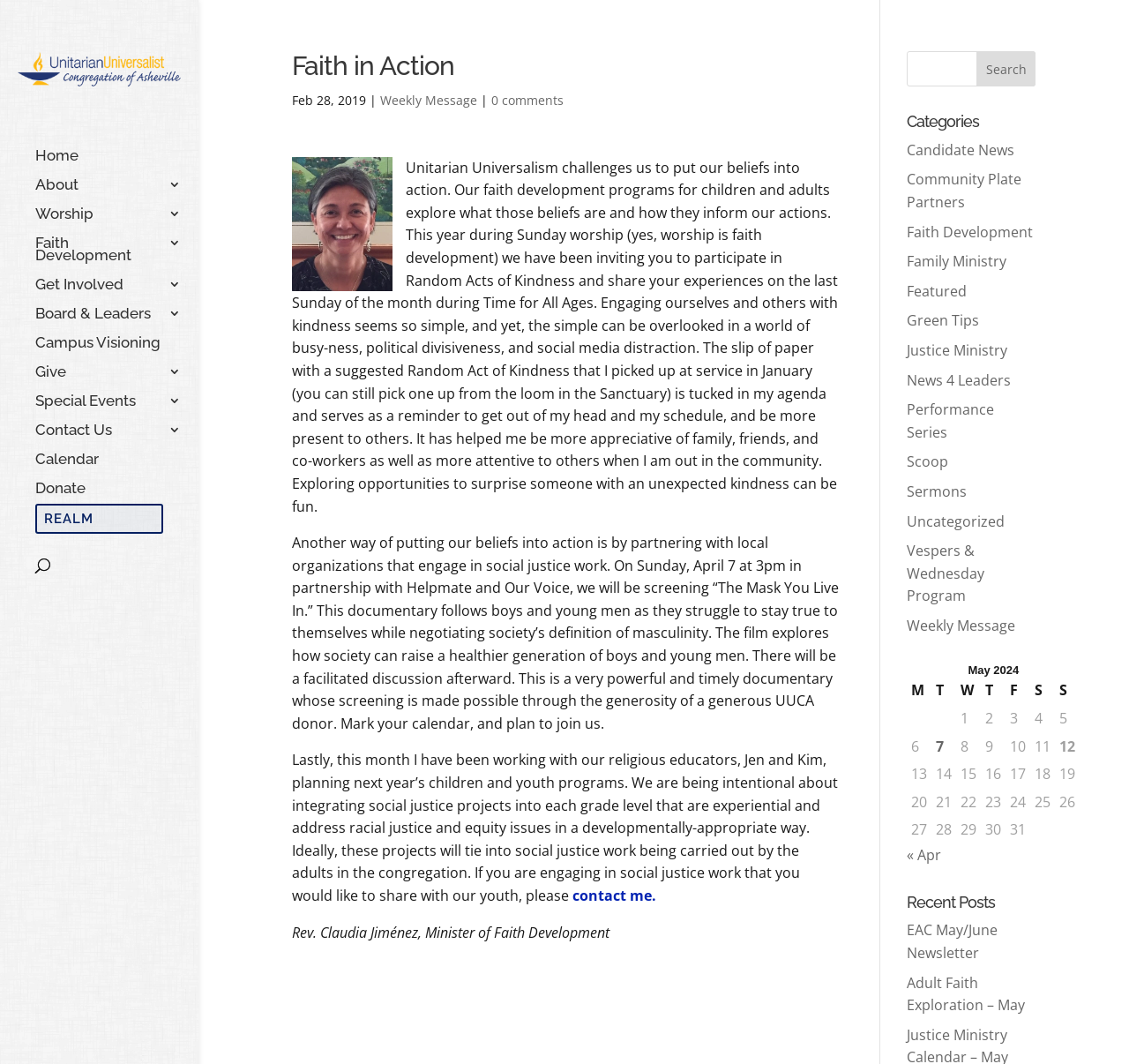Locate the bounding box of the UI element defined by this description: "Community Plate Partners". The coordinates should be given as four float numbers between 0 and 1, formatted as [left, top, right, bottom].

[0.803, 0.16, 0.905, 0.199]